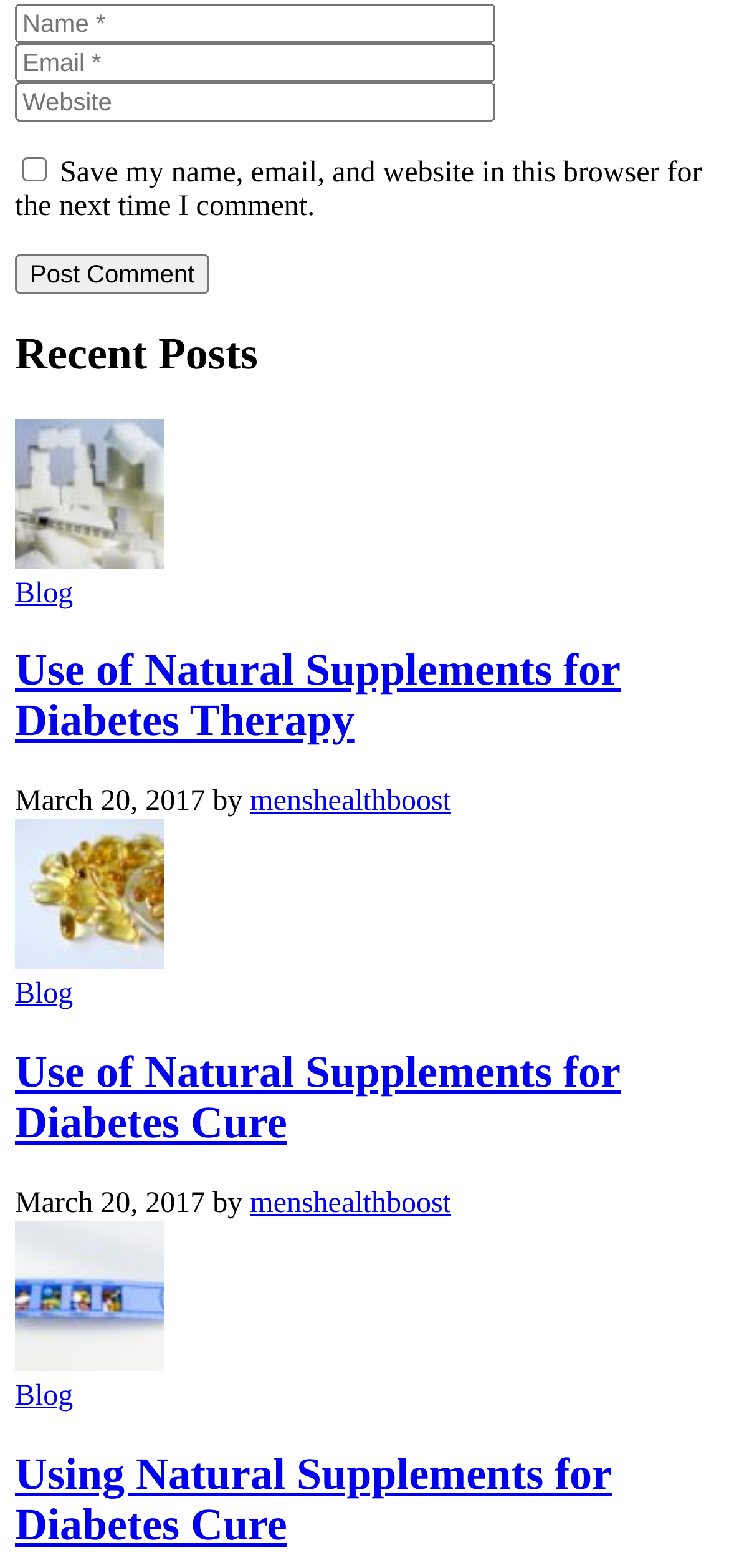Use the information in the screenshot to answer the question comprehensively: How many comment fields are there?

There are three comment fields: 'Name *', 'Email *', and 'Website'. These fields are required to post a comment.